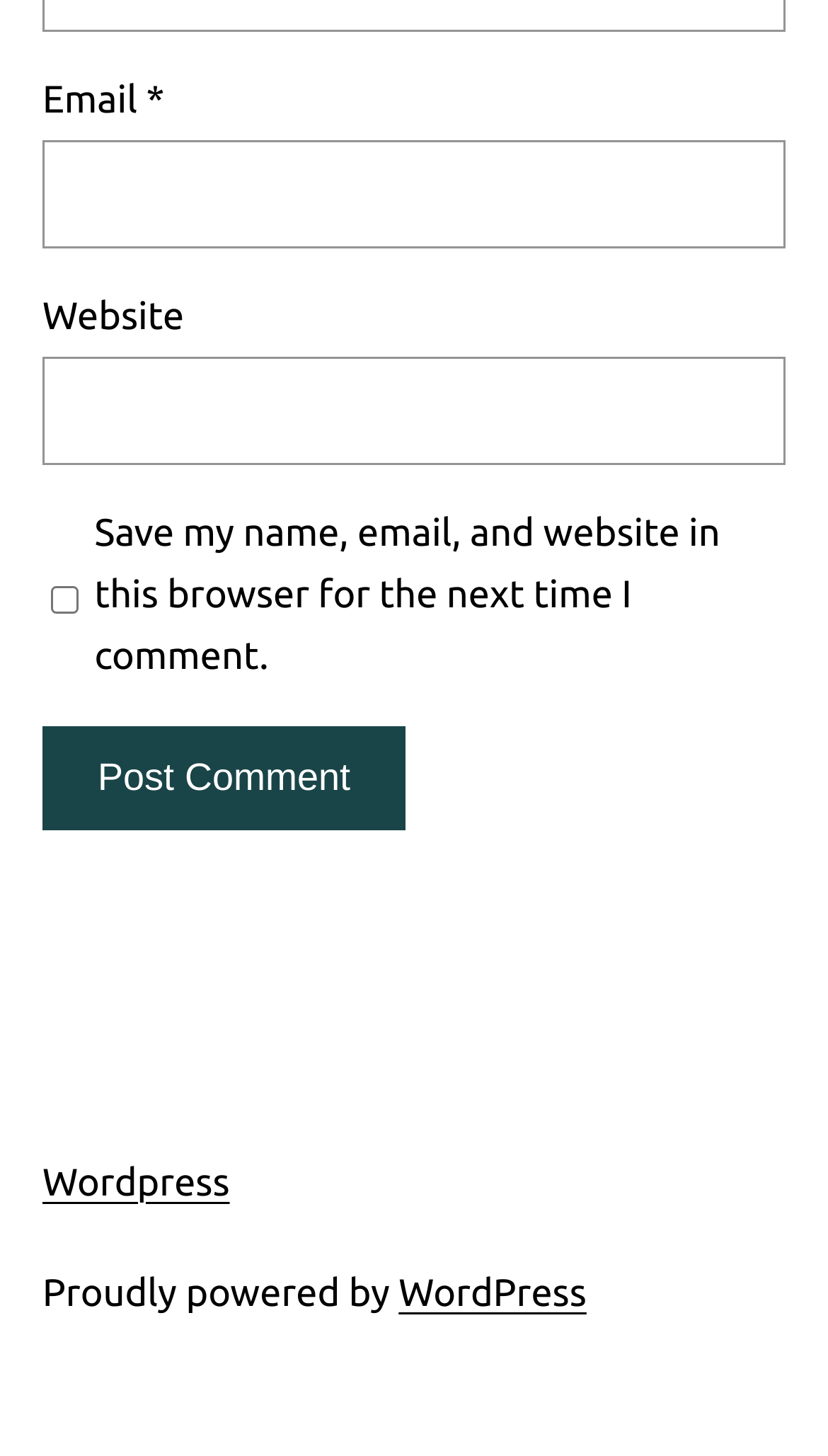Using the webpage screenshot, locate the HTML element that fits the following description and provide its bounding box: "parent_node: Email * aria-describedby="email-notes" name="email"".

[0.051, 0.096, 0.949, 0.171]